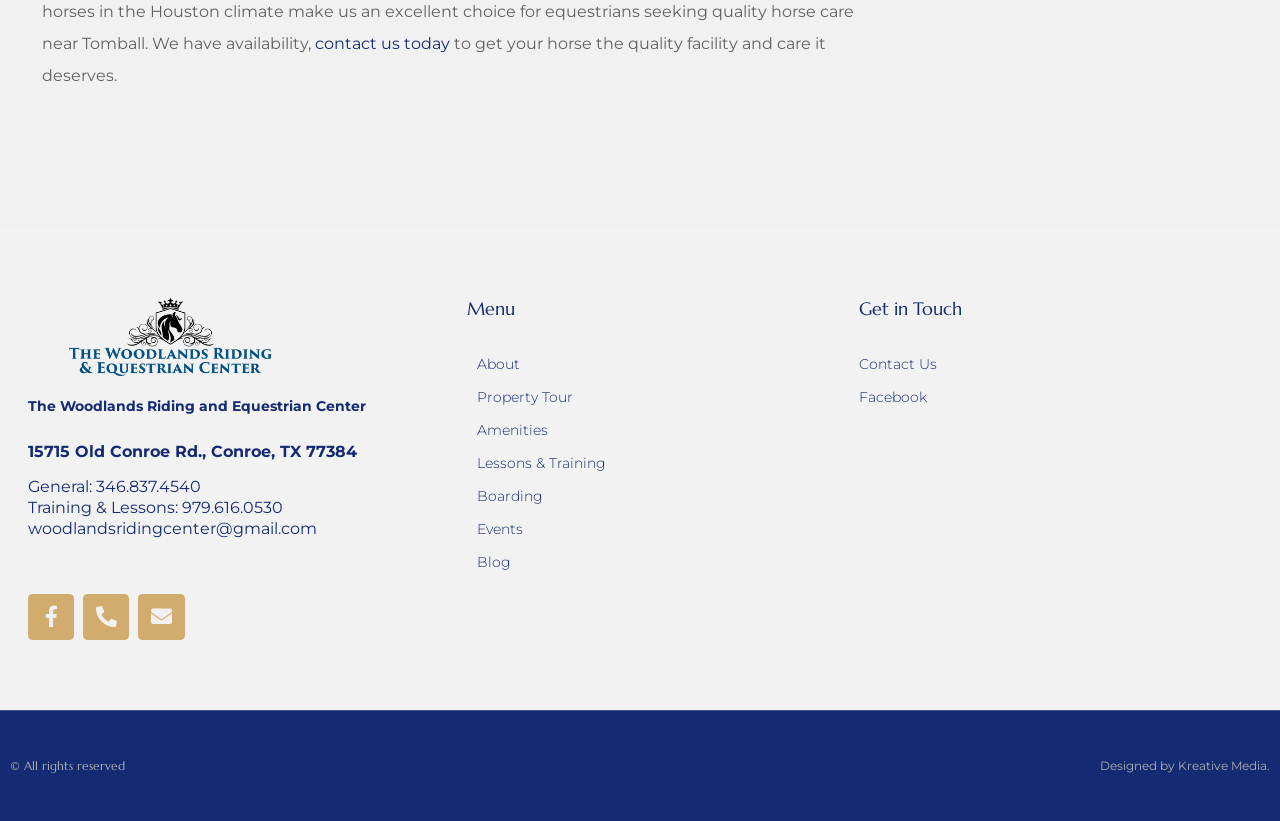Determine the bounding box coordinates for the area that should be clicked to carry out the following instruction: "visit the about page".

[0.373, 0.427, 0.647, 0.461]